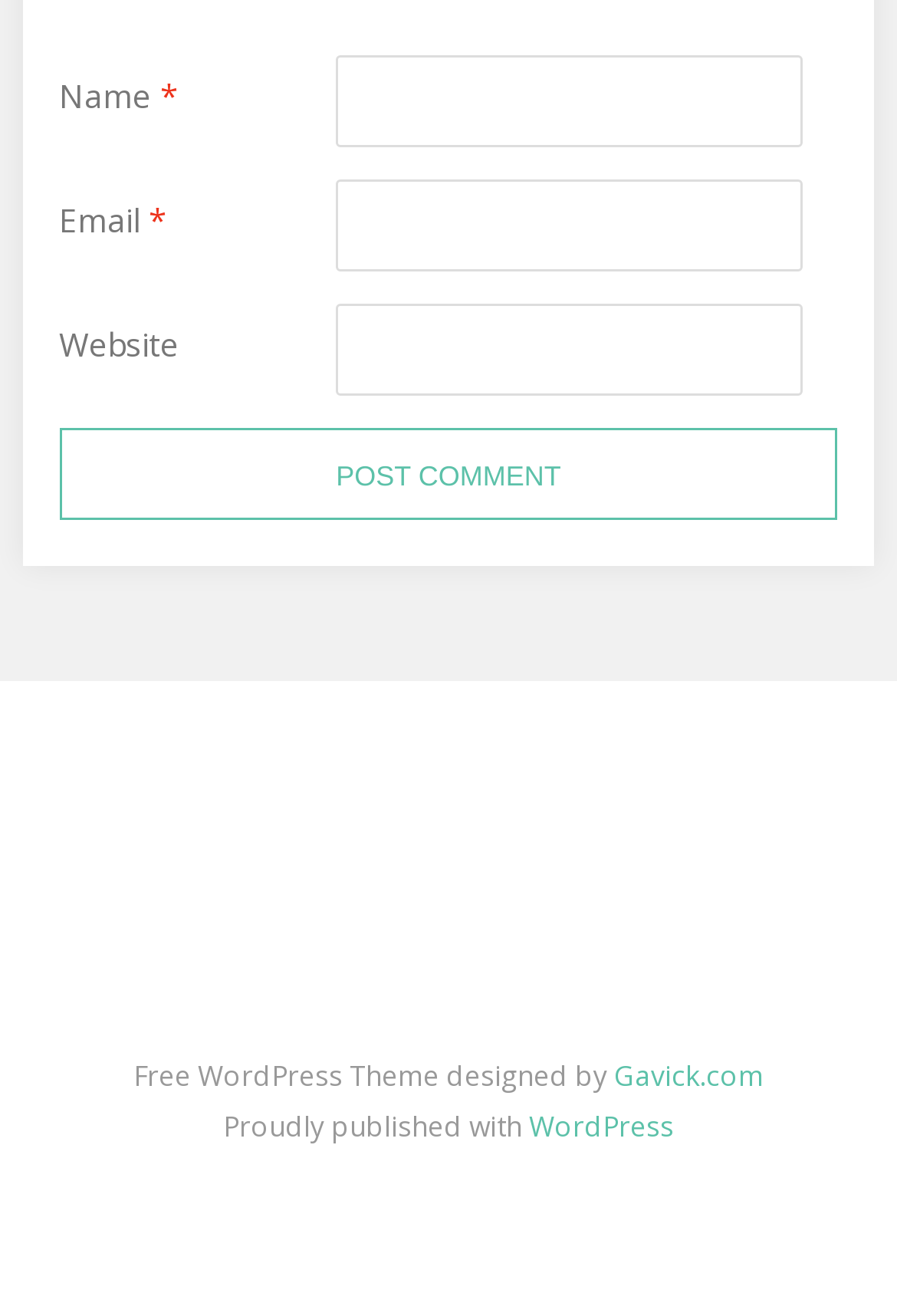Find the bounding box coordinates of the element's region that should be clicked in order to follow the given instruction: "Visit the About Me page". The coordinates should consist of four float numbers between 0 and 1, i.e., [left, top, right, bottom].

[0.396, 0.617, 0.453, 0.673]